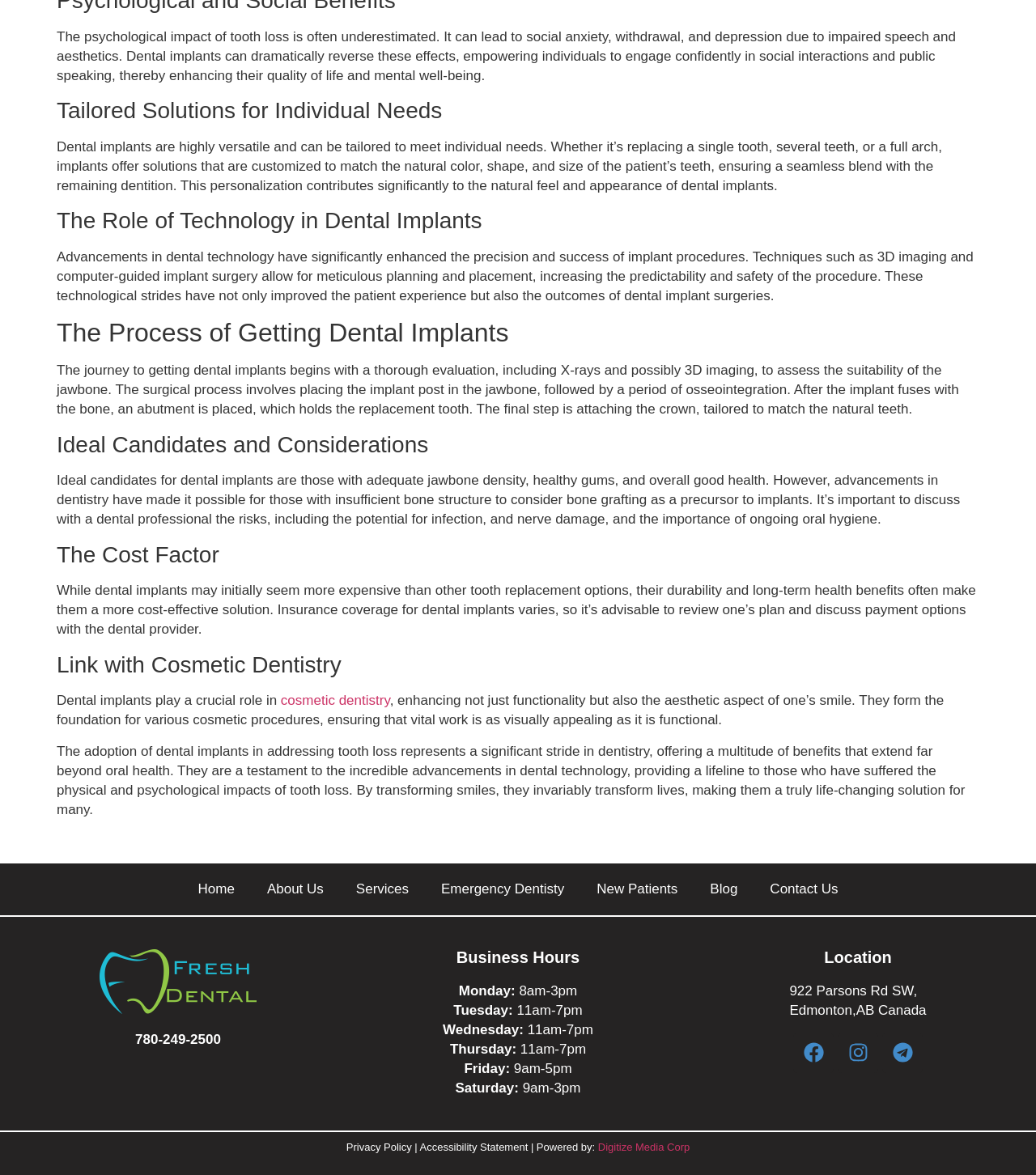What are the business hours of the dental clinic on Fridays?
Look at the screenshot and respond with one word or a short phrase.

9am-5pm